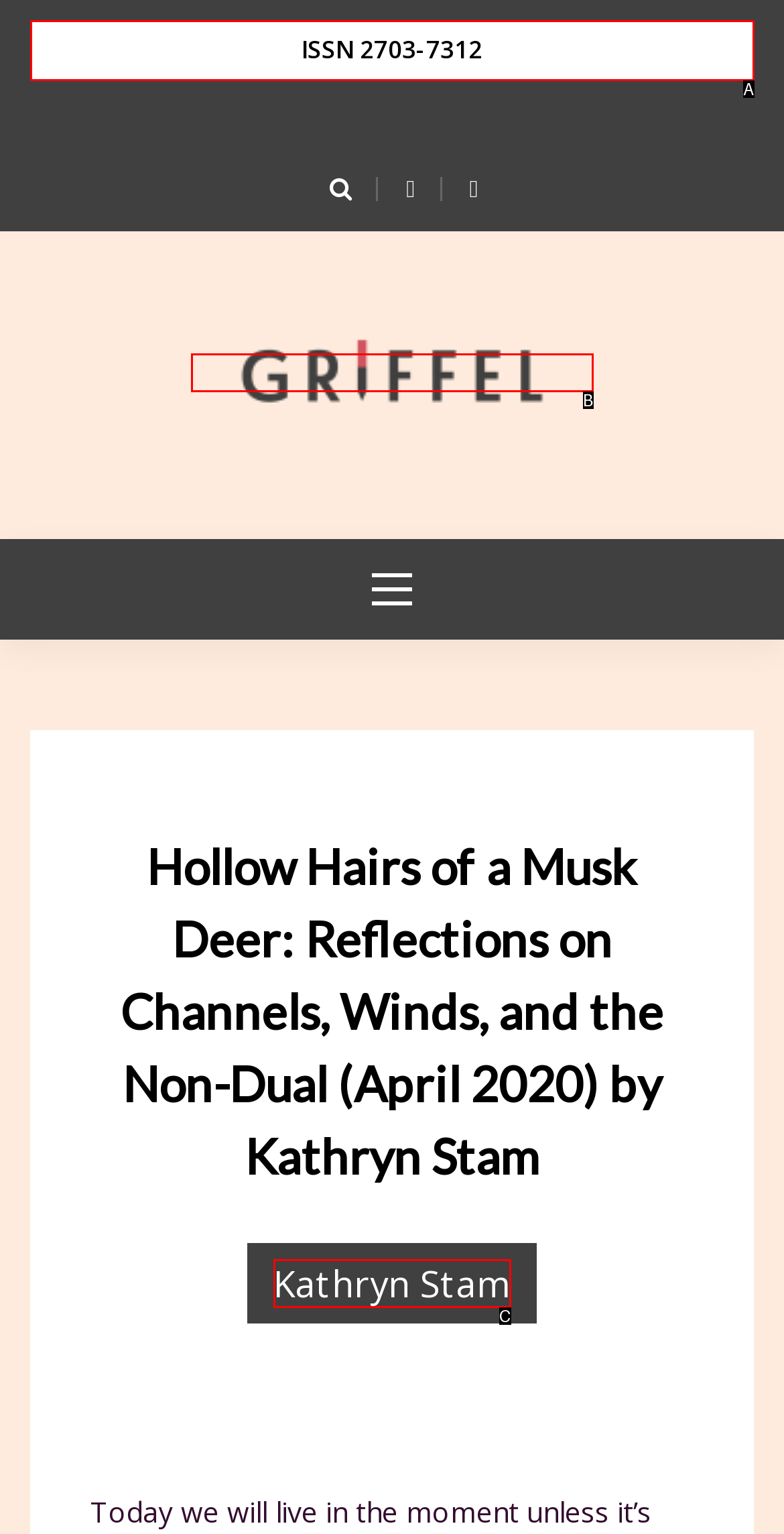Please identify the UI element that matches the description: alt="Griffel"
Respond with the letter of the correct option.

B